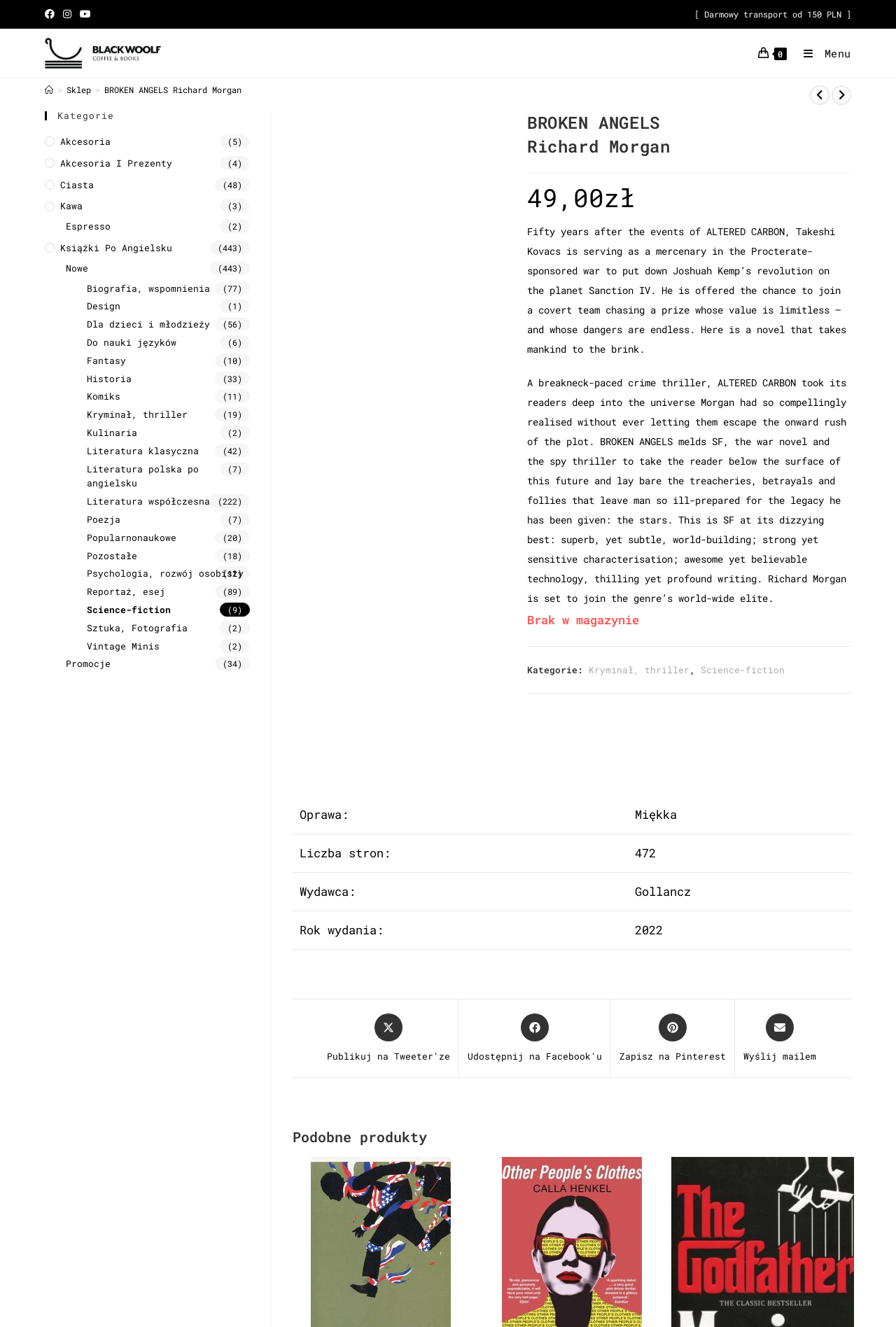Using the webpage screenshot, locate the HTML element that fits the following description and provide its bounding box: "Kryminał, thriller".

[0.097, 0.307, 0.279, 0.318]